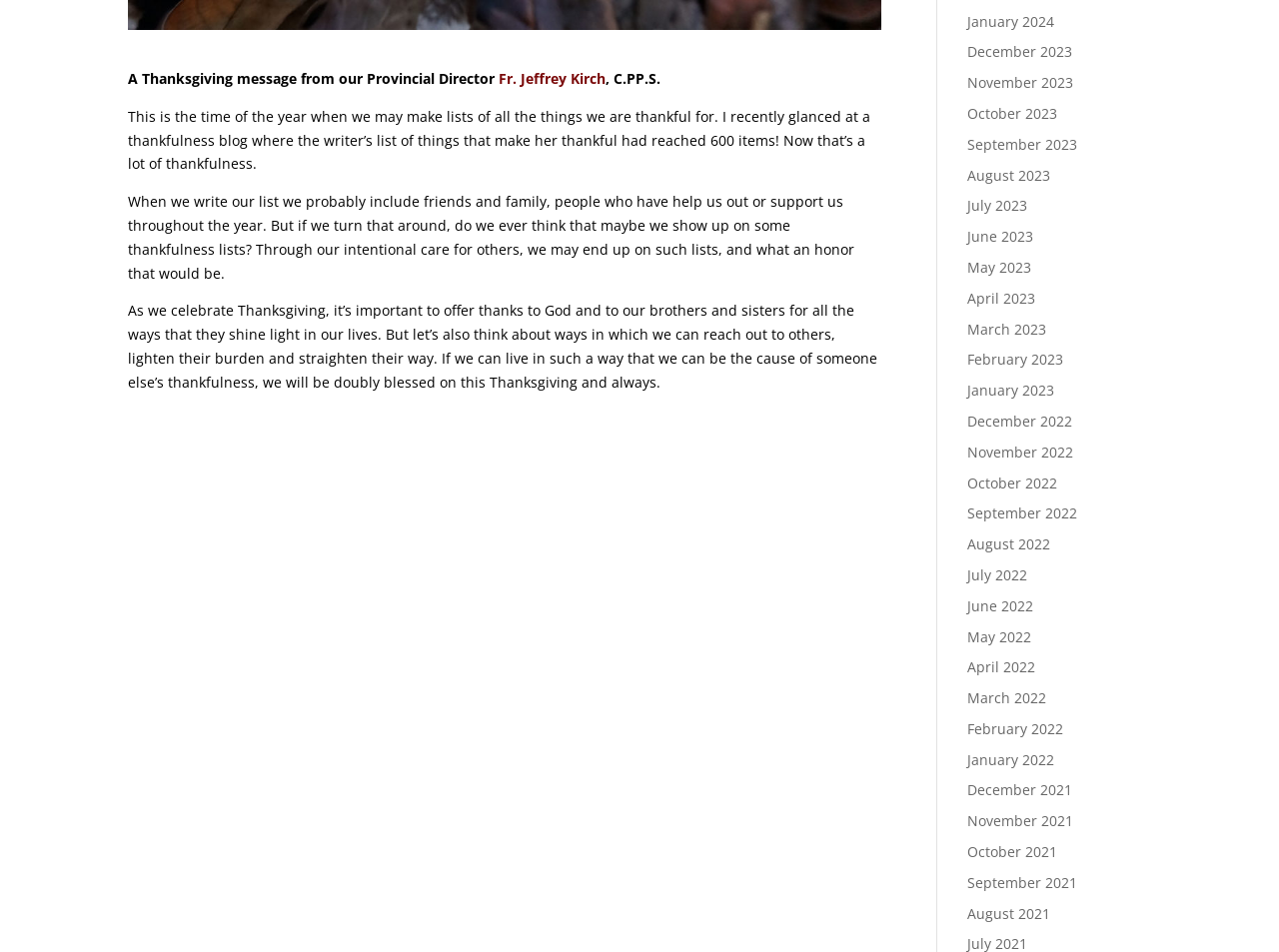Given the following UI element description: "Back to the list", find the bounding box coordinates in the webpage screenshot.

None